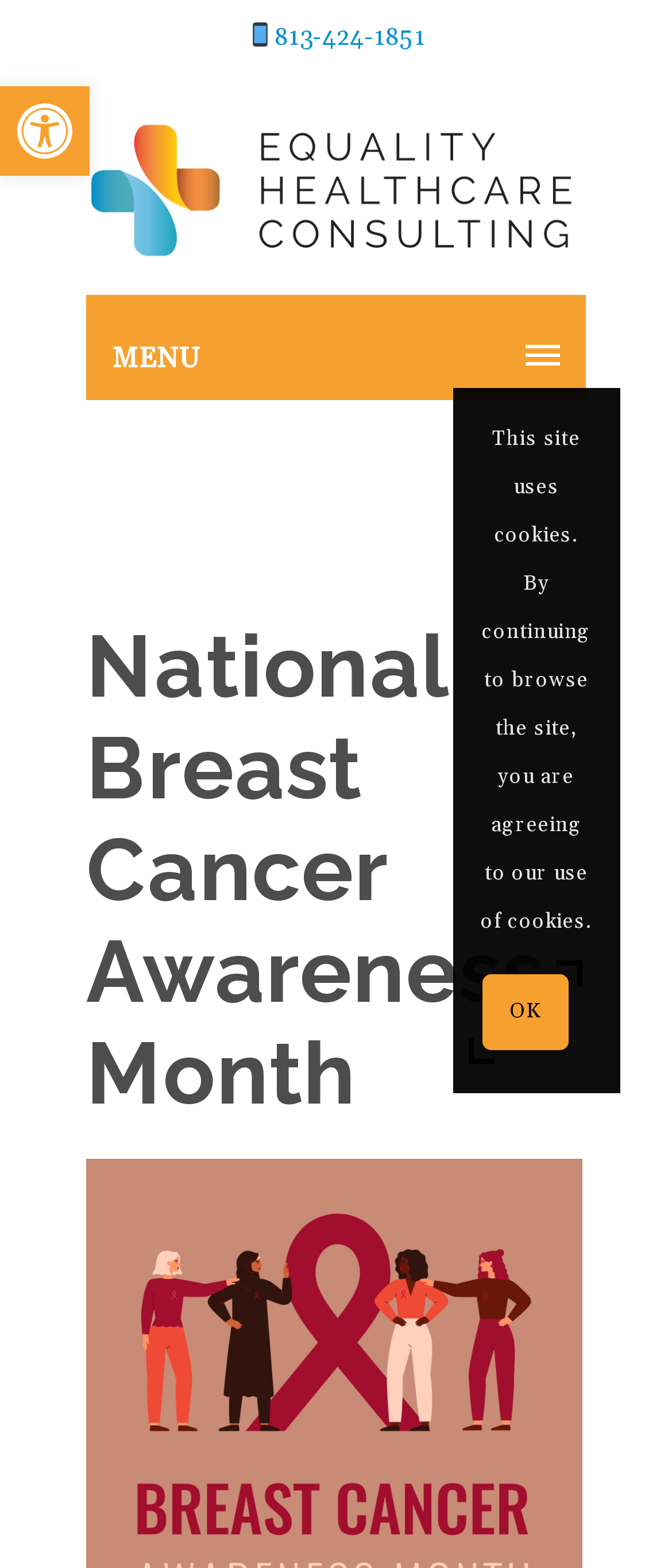Describe all the visual and textual components of the webpage comprehensively.

The webpage is dedicated to National Breast Cancer Awareness Month, with a prominent heading at the top center of the page. Below the heading, there is a link to "Equality Healthcare Consulting" with an accompanying image of the same name, taking up a significant portion of the top section. 

To the top left, there is a link to "Open toolbar Accessibility Tools" with a small image of "Accessibility Tools" beside it. Nearby, there is an image of a mobile phone 📱 and a link to a phone number "813-424-1851". 

On the top right, there is a "MENU" static text, and a link with a font awesome icon \uf002. 

At the bottom right of the page, there is a notification about the site using cookies, with a link to "OK" to agree to the terms.